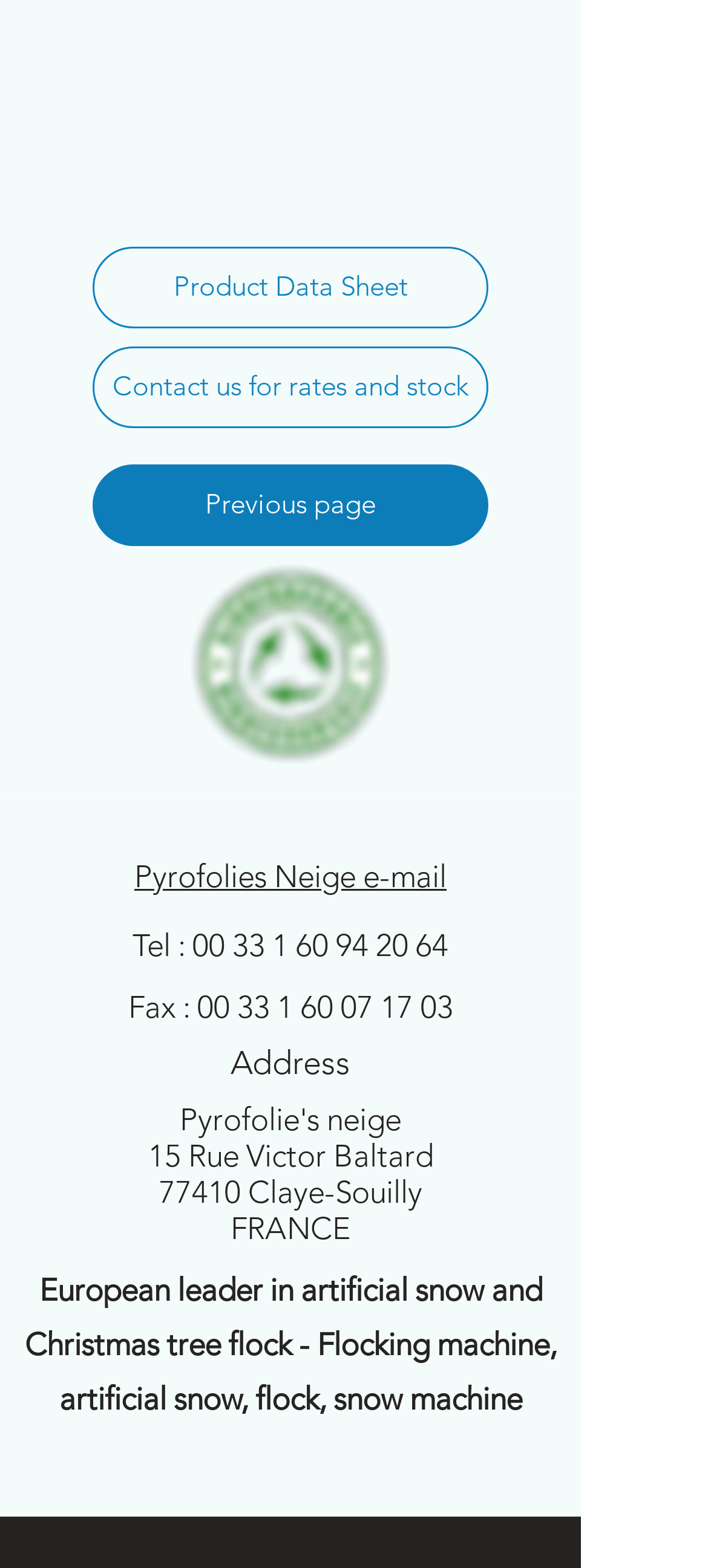Please analyze the image and provide a thorough answer to the question:
What is the company's address?

The company's address is 15 Rue Victor Baltard 77410 Claye-Souilly, FRANCE, which can be found in the 'Address' section.